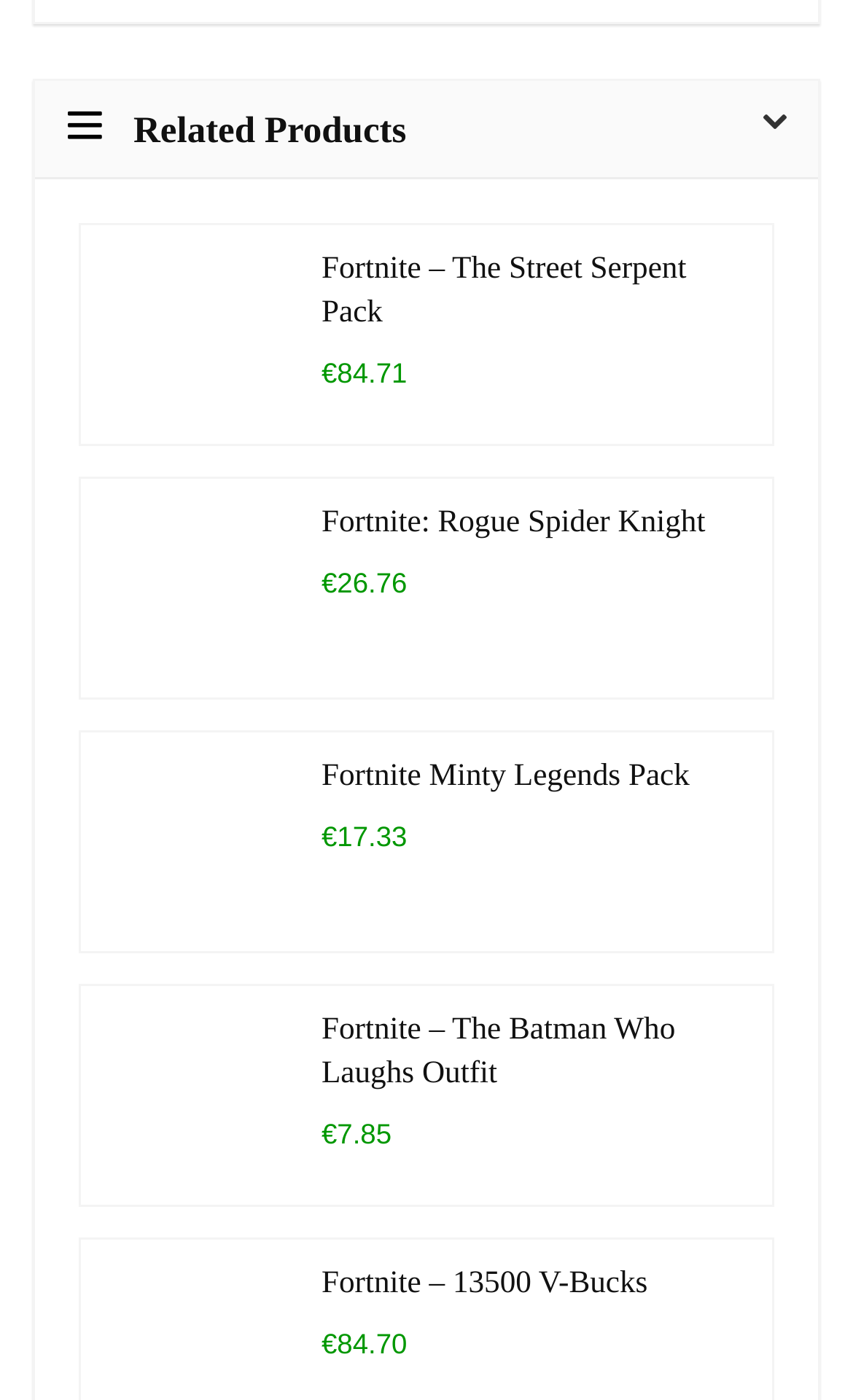Predict the bounding box of the UI element based on this description: "alt="Fortnite – 13500 V-Bucks"".

[0.121, 0.909, 0.326, 0.935]